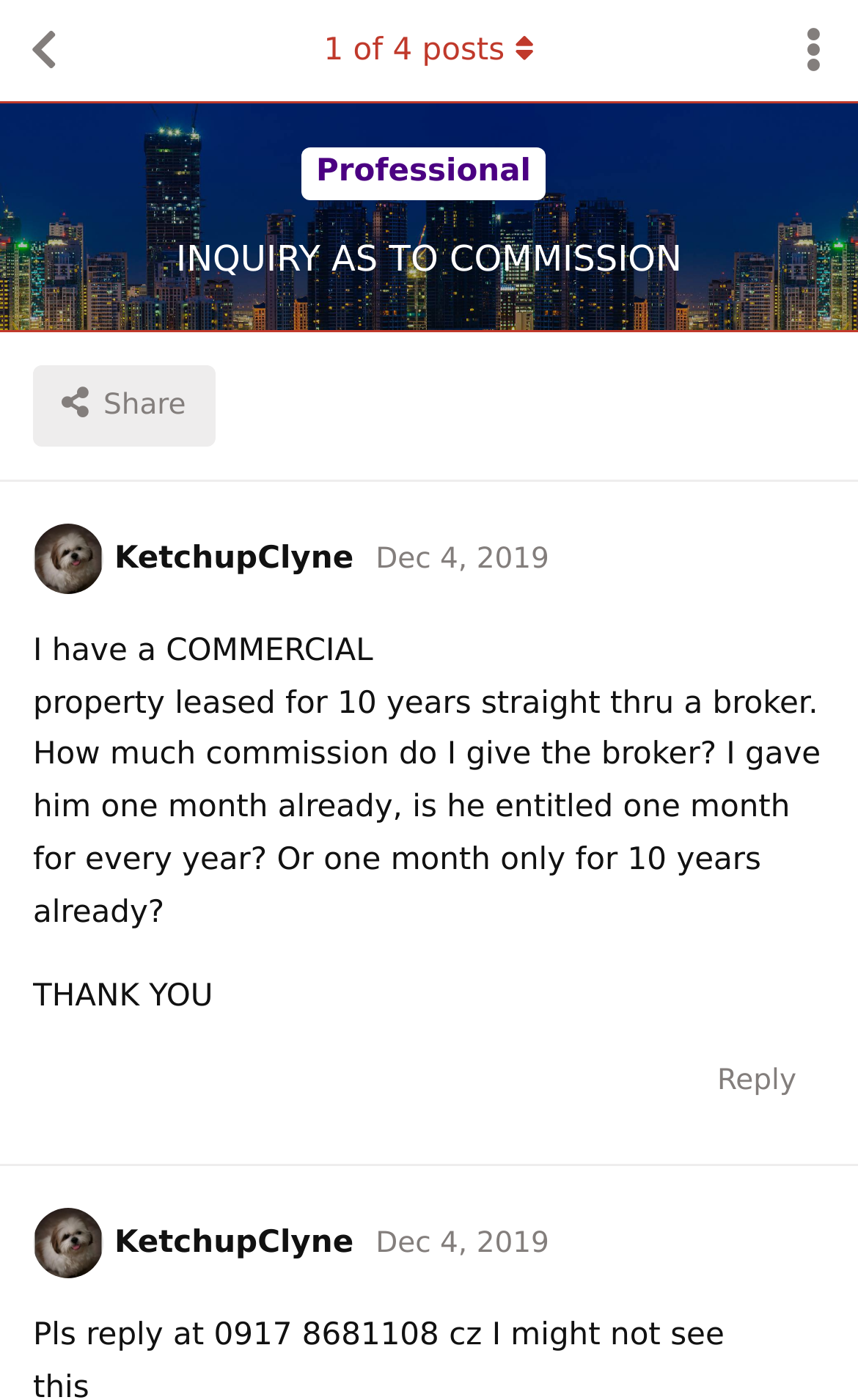Determine the bounding box coordinates of the region I should click to achieve the following instruction: "Go back to discussion list". Ensure the bounding box coordinates are four float numbers between 0 and 1, i.e., [left, top, right, bottom].

[0.0, 0.0, 0.103, 0.072]